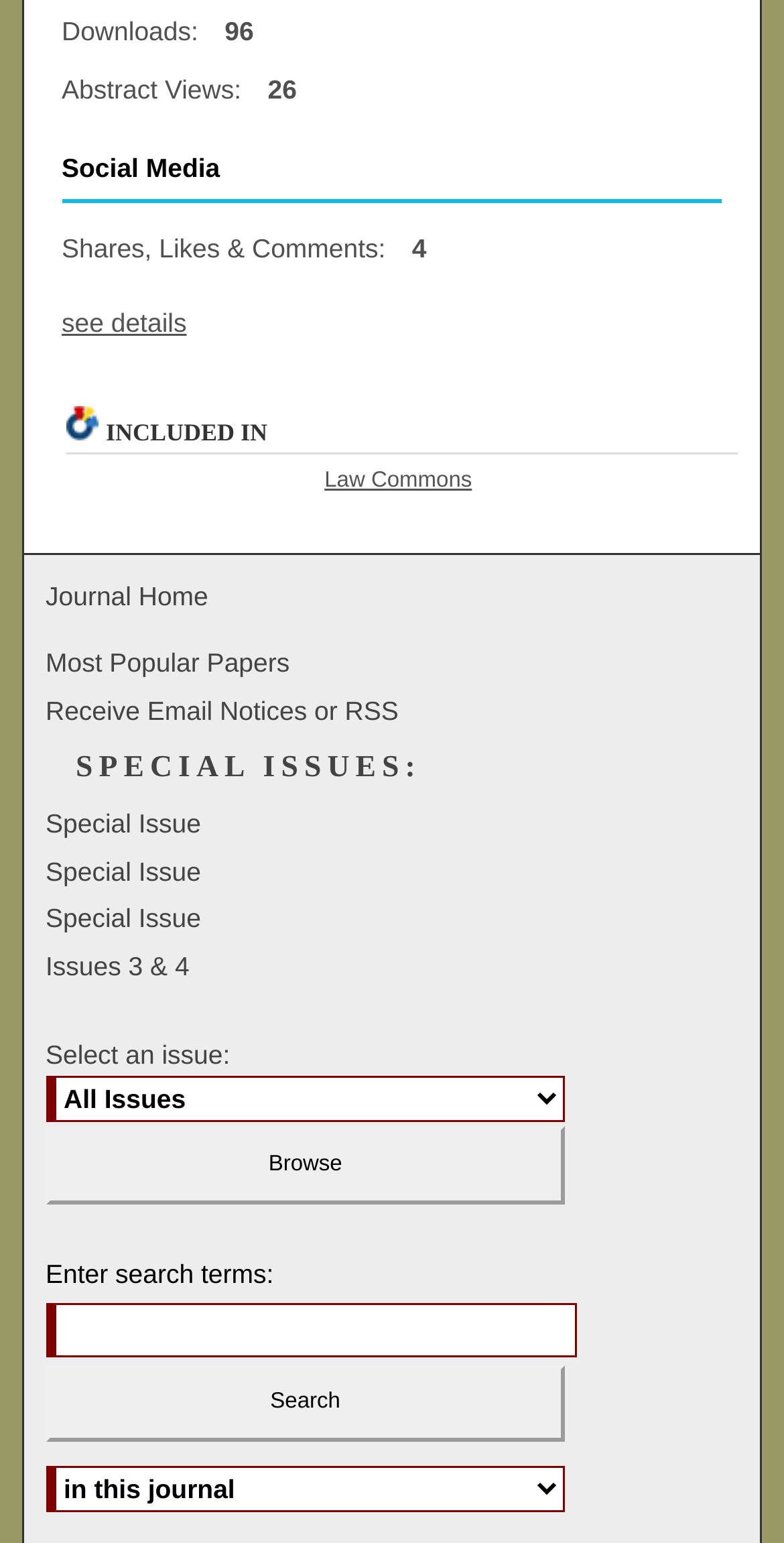Determine the bounding box coordinates for the clickable element required to fulfill the instruction: "browse issues". Provide the coordinates as four float numbers between 0 and 1, i.e., [left, top, right, bottom].

[0.058, 0.565, 0.721, 0.615]